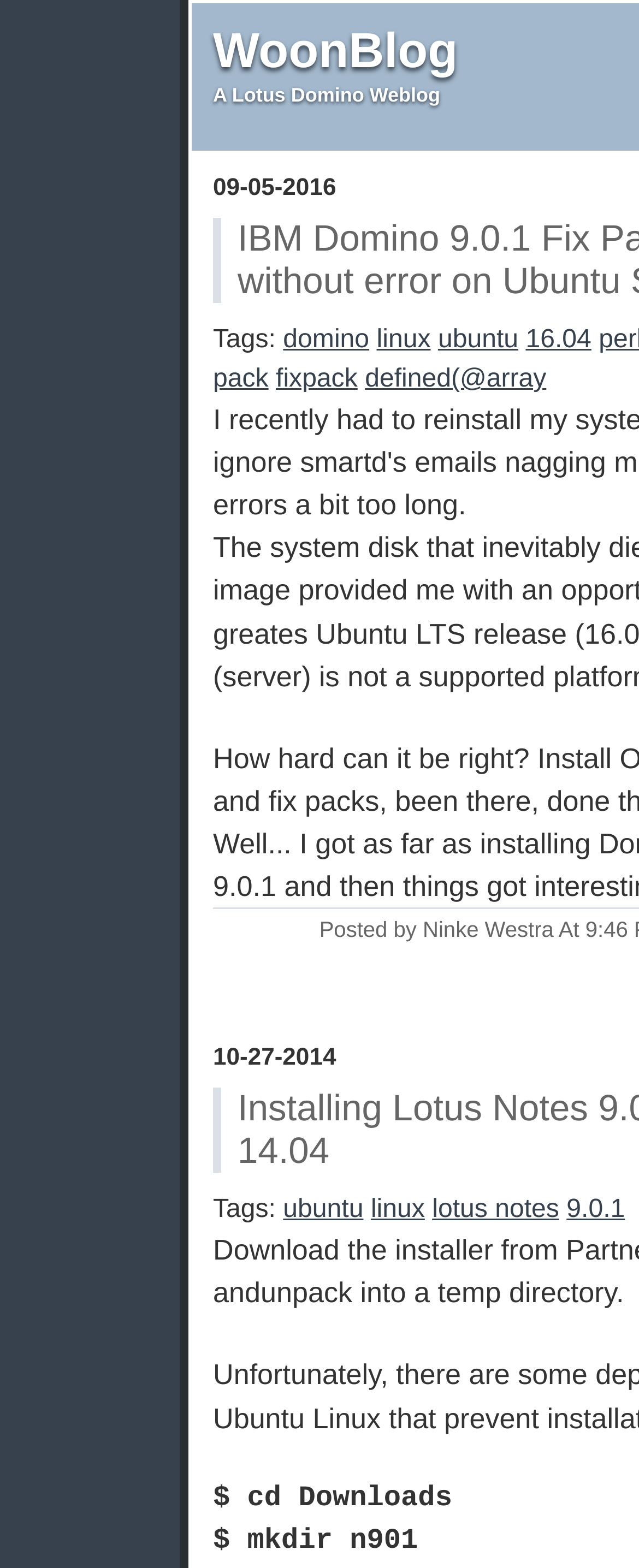Answer the question in a single word or phrase:
What is the purpose of the code blocks?

To provide terminal commands